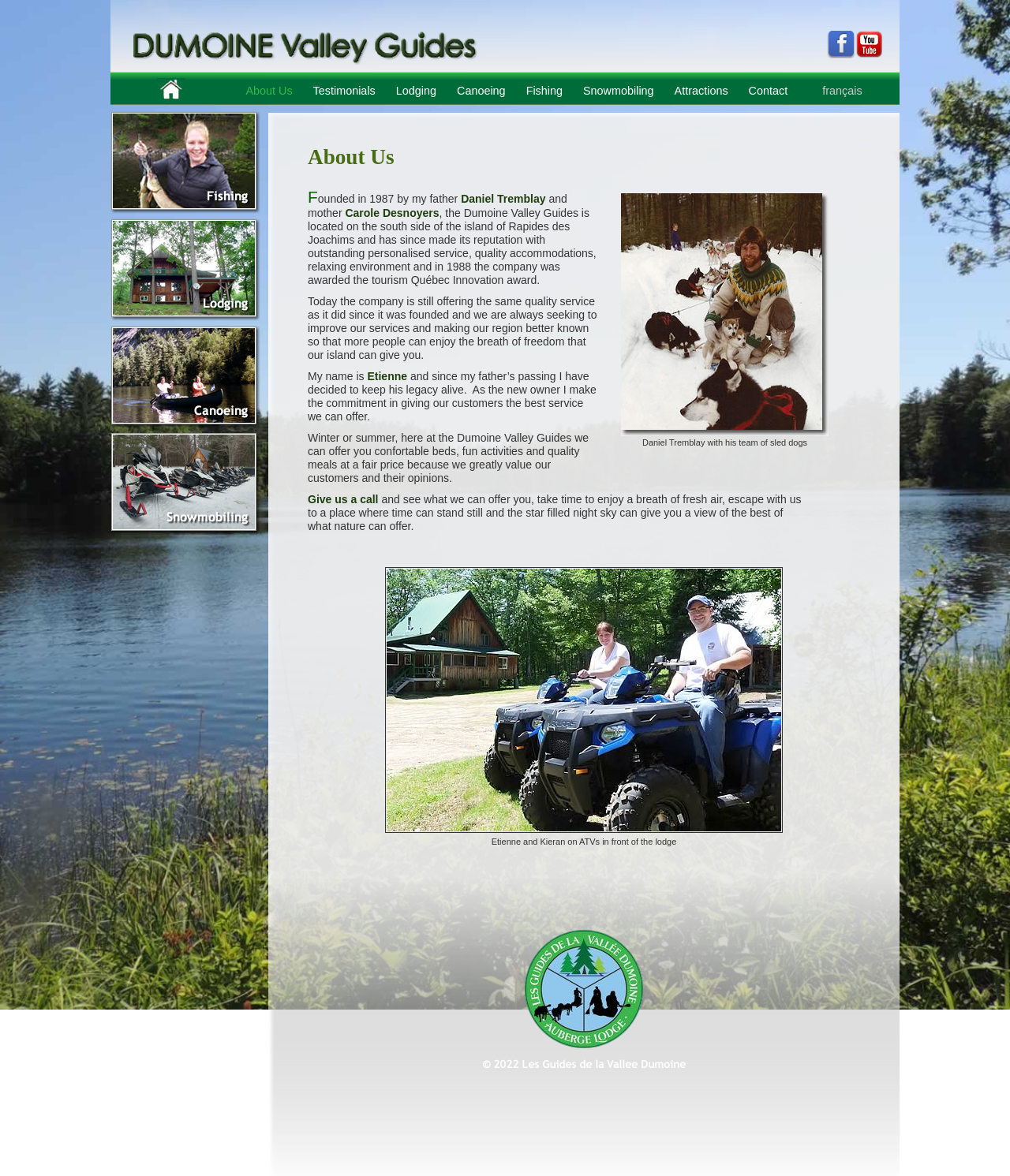Please reply to the following question with a single word or a short phrase:
Who is the current owner of the company?

Etienne